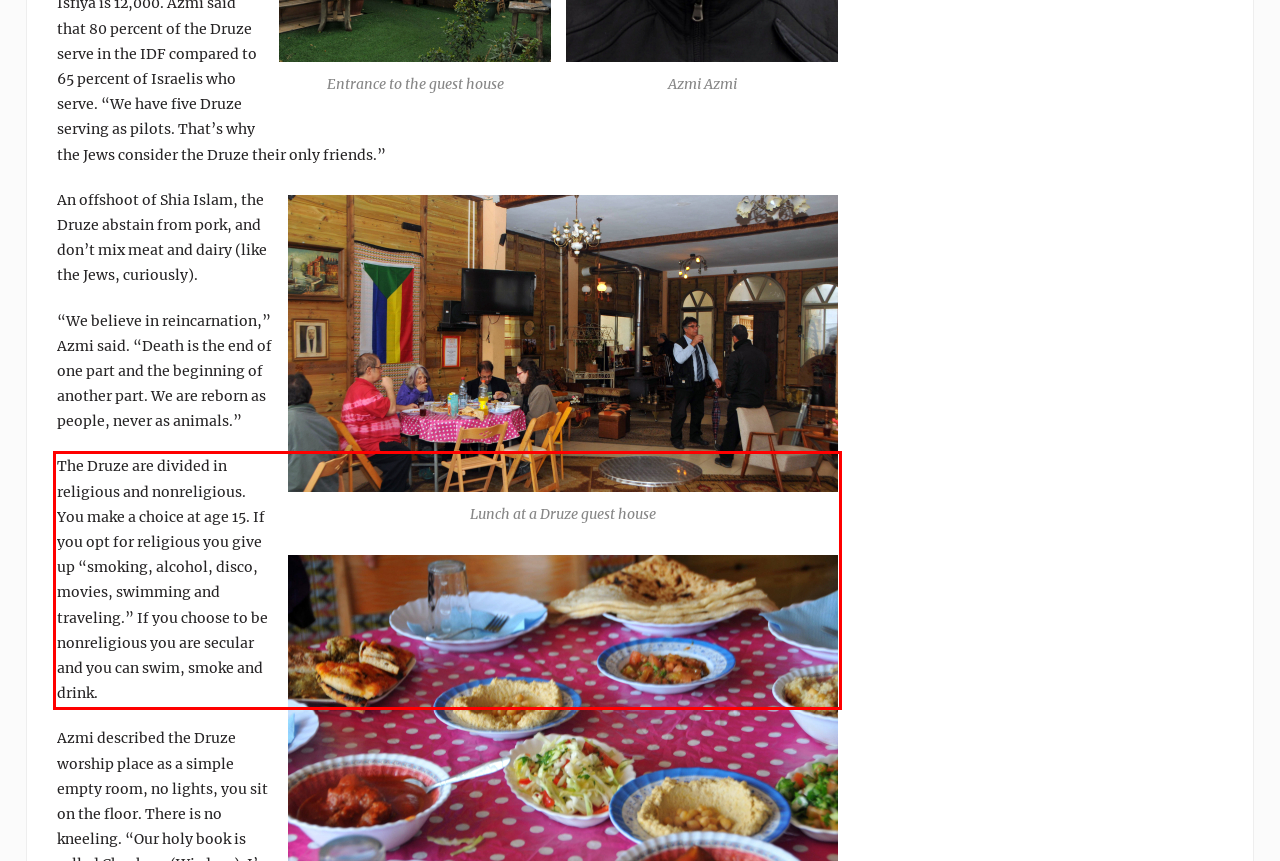From the provided screenshot, extract the text content that is enclosed within the red bounding box.

The Druze are divided in religious and nonreligious. You make a choice at age 15. If you opt for religious you give up “smoking, alcohol, disco, movies, swimming and traveling.” If you choose to be nonreligious you are secular and you can swim, smoke and drink.